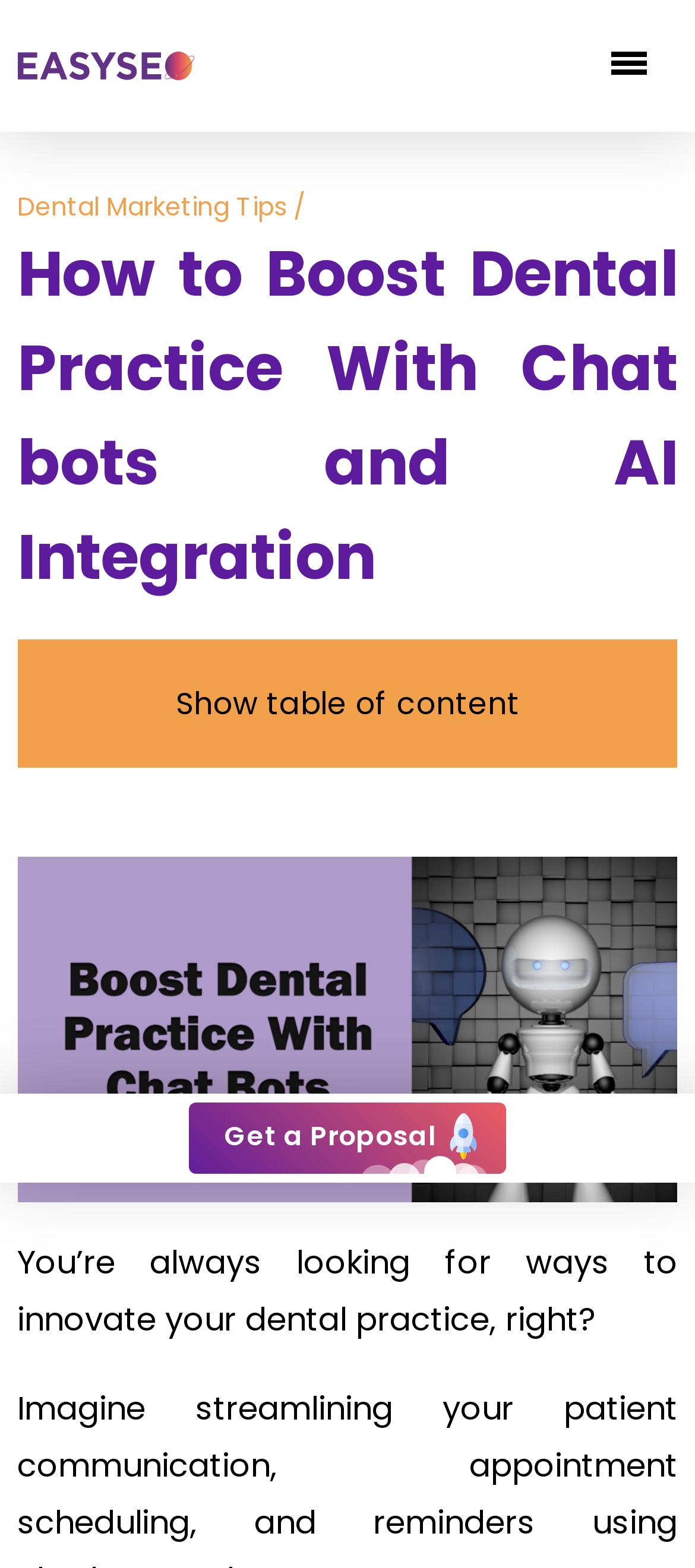How many categories are listed under the main menu?
From the image, respond using a single word or phrase.

4